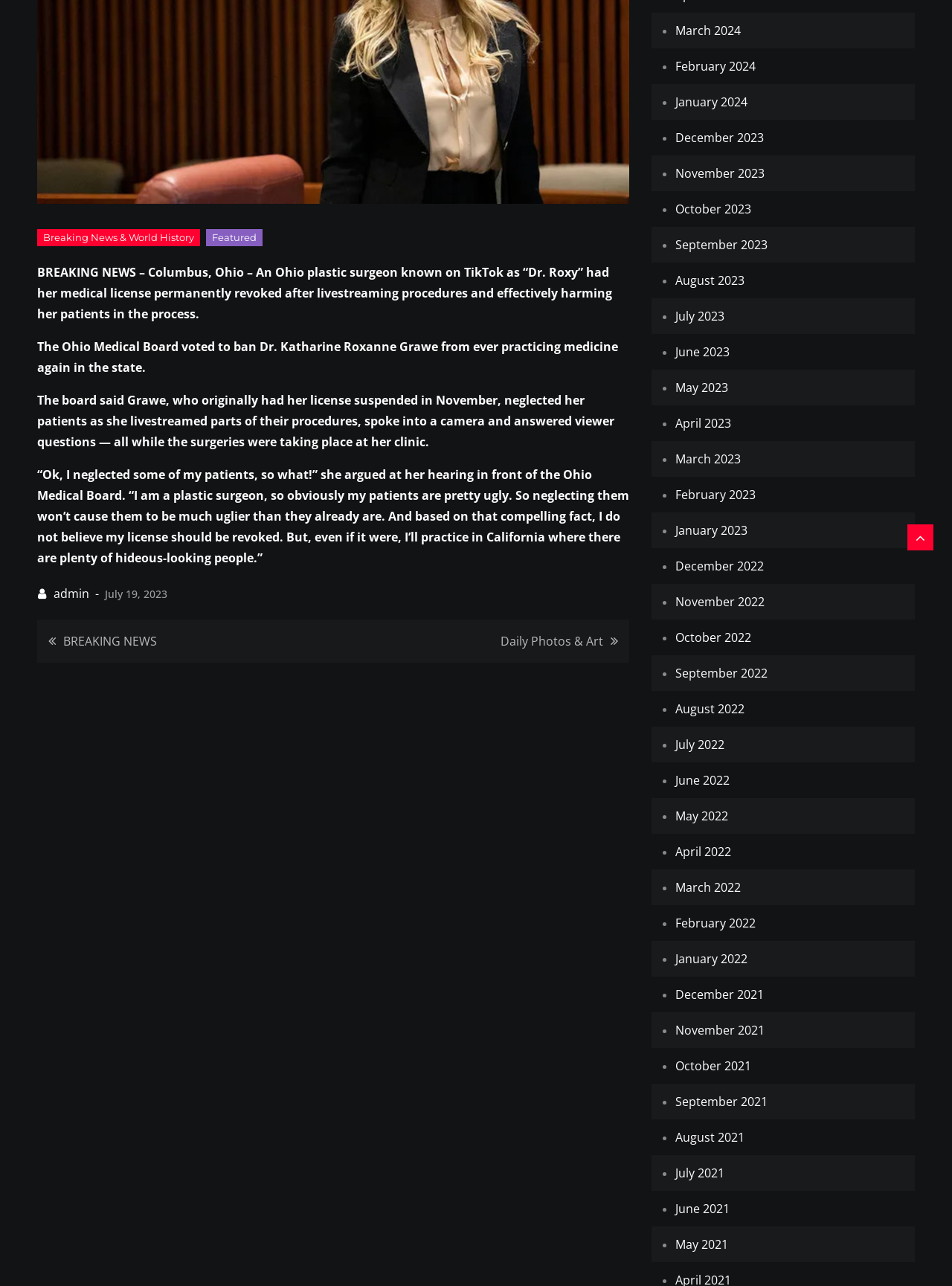Give the bounding box coordinates for this UI element: "admin". The coordinates should be four float numbers between 0 and 1, arranged as [left, top, right, bottom].

[0.04, 0.455, 0.094, 0.468]